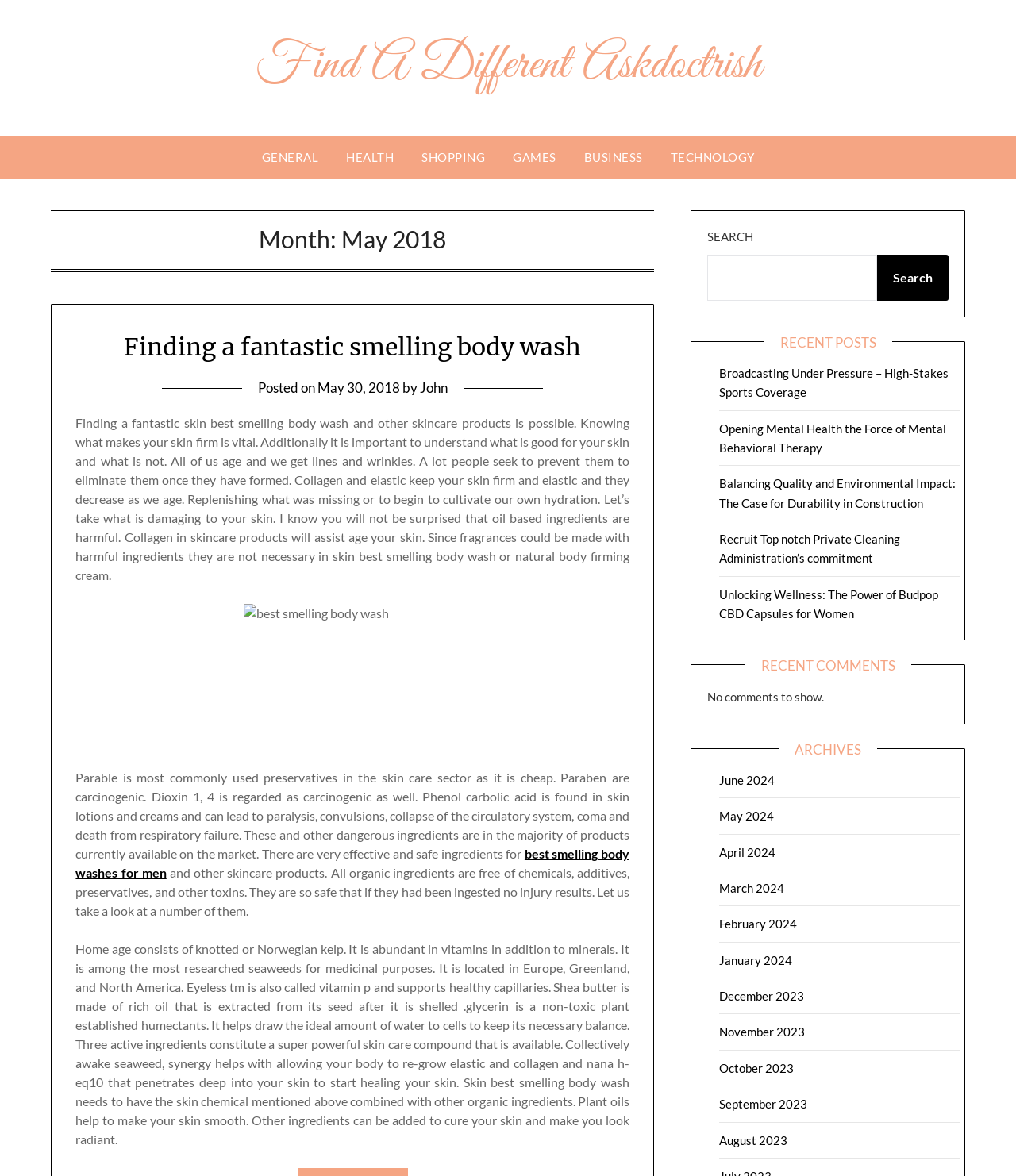Answer the question below in one word or phrase:
What is the purpose of the search box?

To search the website